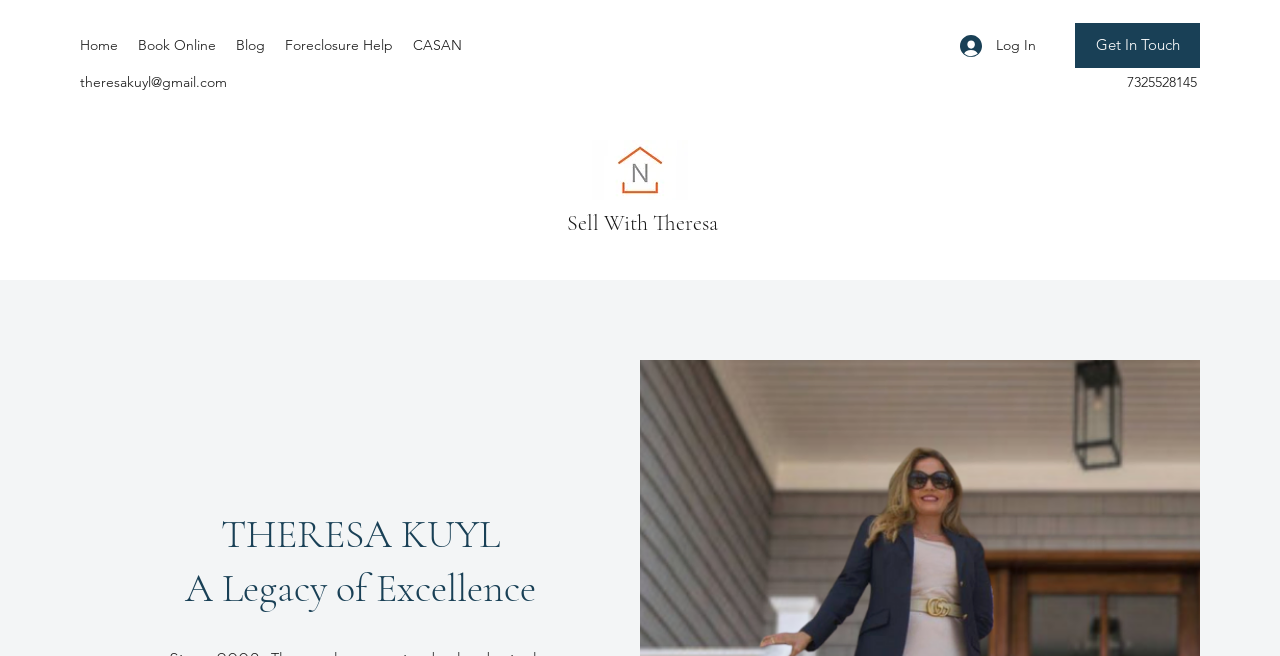Locate and extract the text of the main heading on the webpage.

THERESA KUYL
A Legacy of Excellence